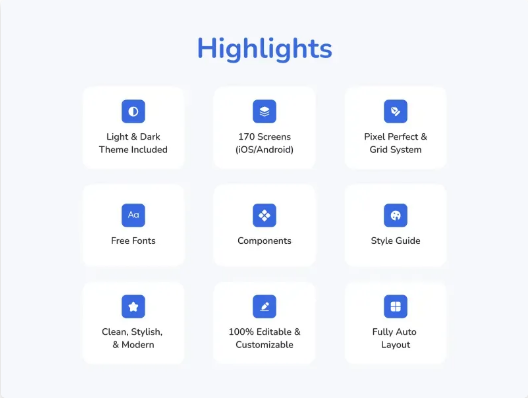How many screens are included in the LearnEngo UI Kit?
Please give a detailed and thorough answer to the question, covering all relevant points.

According to the caption, the LearnEngo UI Kit provides a comprehensive set of 170 pre-designed screens for both iOS and Android platforms, ensuring a wide range of features for developers.